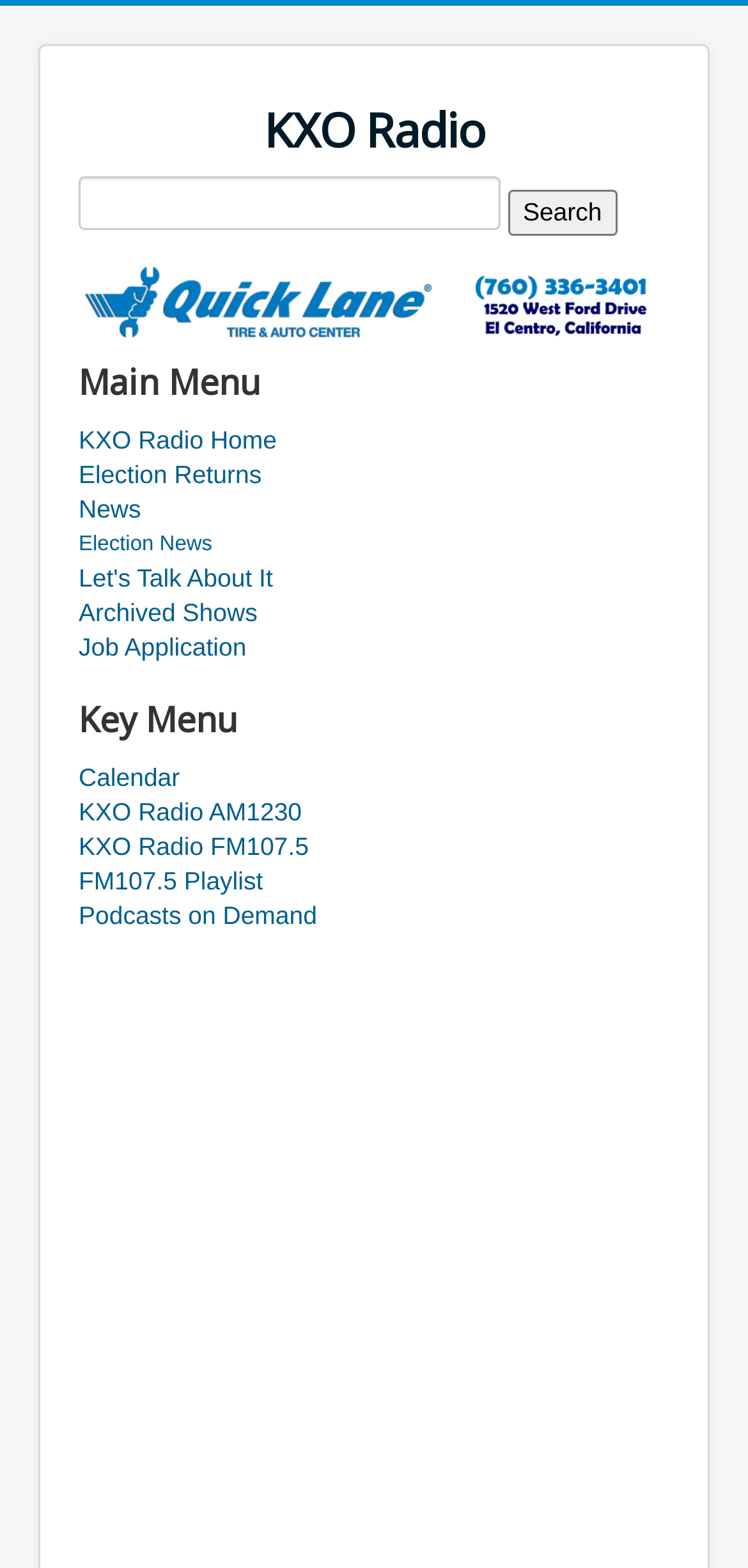Please answer the following question using a single word or phrase: 
What type of content is available on the webpage?

News and Radio